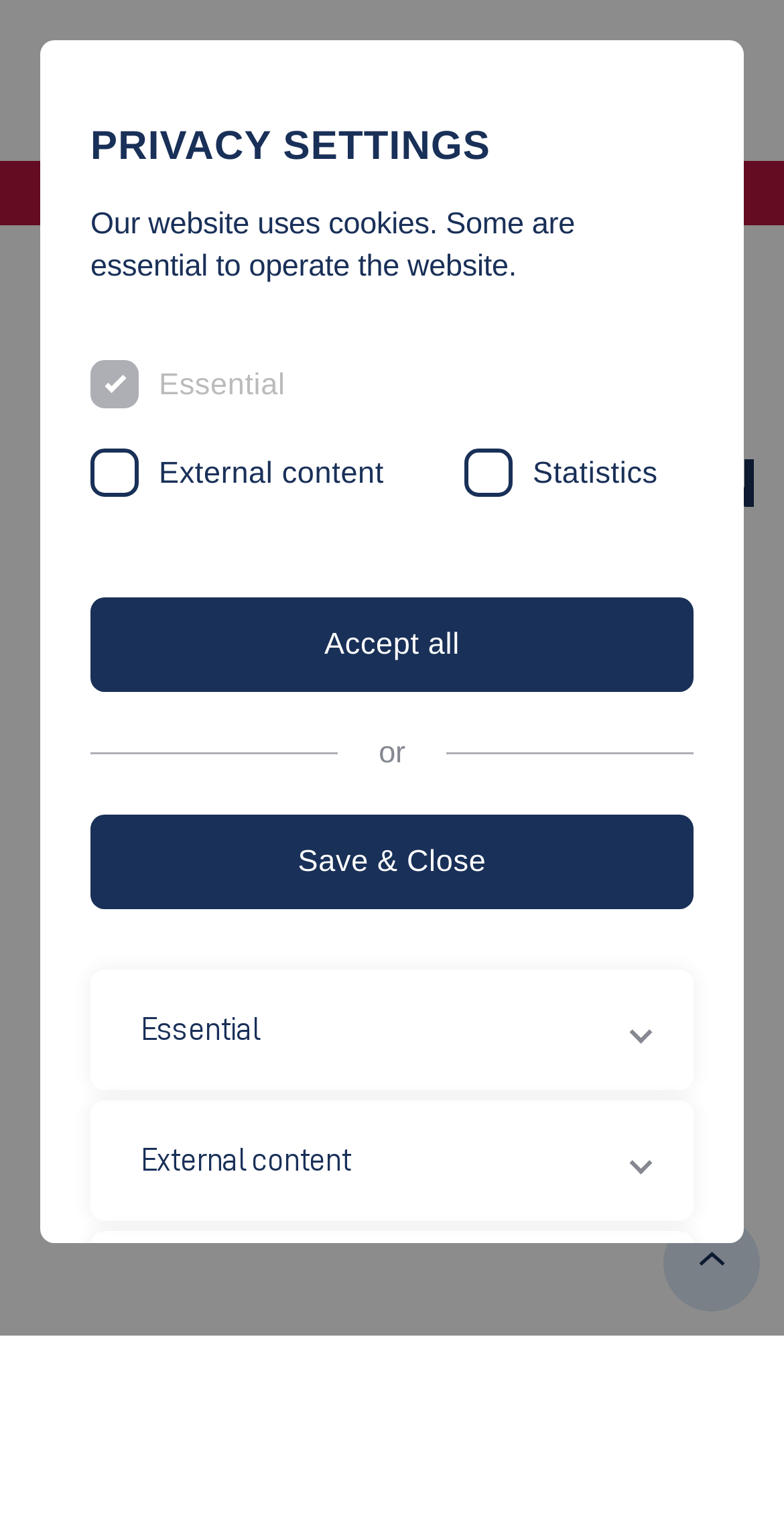What is the name of the faculty?
Refer to the image and give a detailed response to the question.

I found the answer by looking at the link element with the text ' Faculty Social Work, Education and Nursing Sciences' which is a child of the root element. This link is likely to be a navigation item, and its text indicates the name of the faculty.